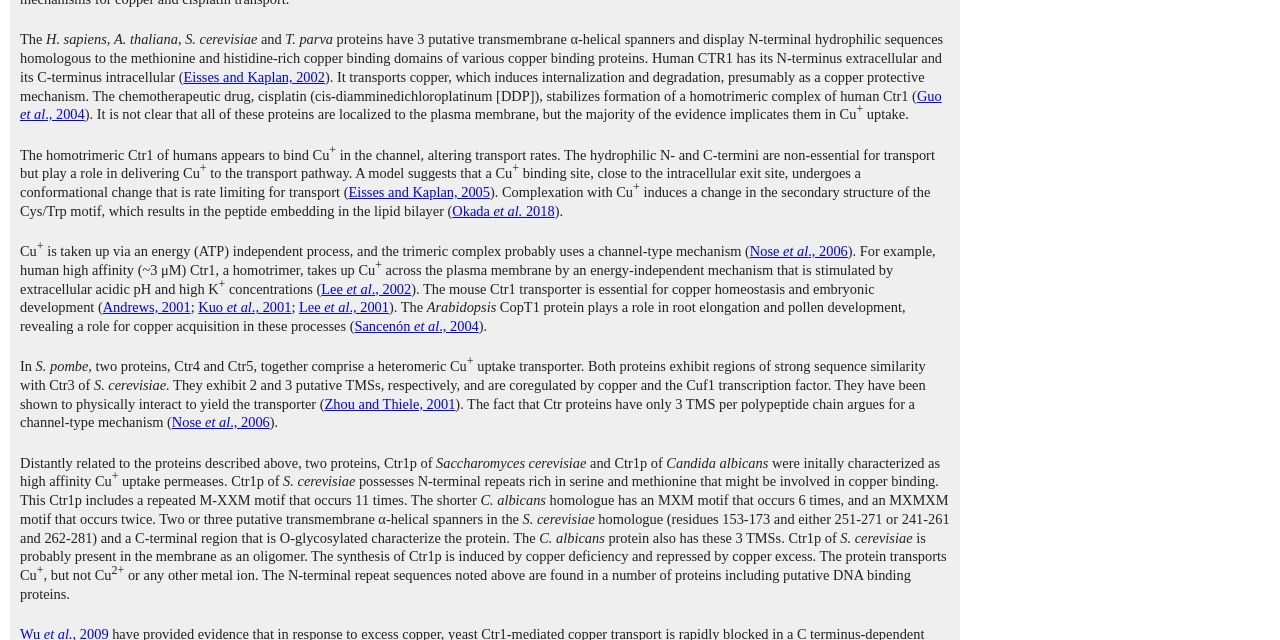Given the element description Guo et al., 2004, specify the bounding box coordinates of the corresponding UI element in the format (top-left x, top-left y, bottom-right x, bottom-right y). All values must be between 0 and 1.

[0.016, 0.137, 0.736, 0.191]